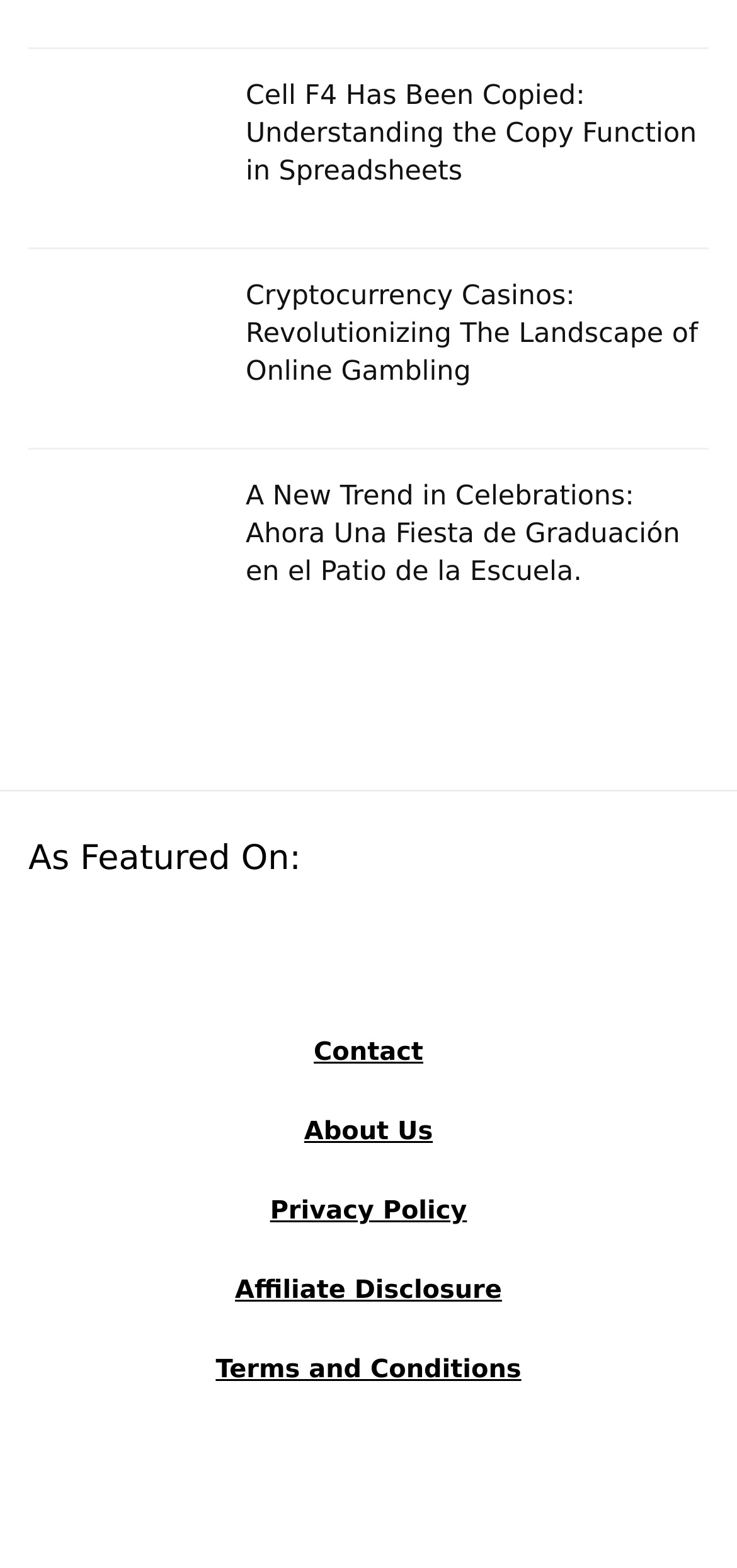Pinpoint the bounding box coordinates of the clickable area needed to execute the instruction: "go to the Contact page". The coordinates should be specified as four float numbers between 0 and 1, i.e., [left, top, right, bottom].

[0.426, 0.663, 0.574, 0.681]